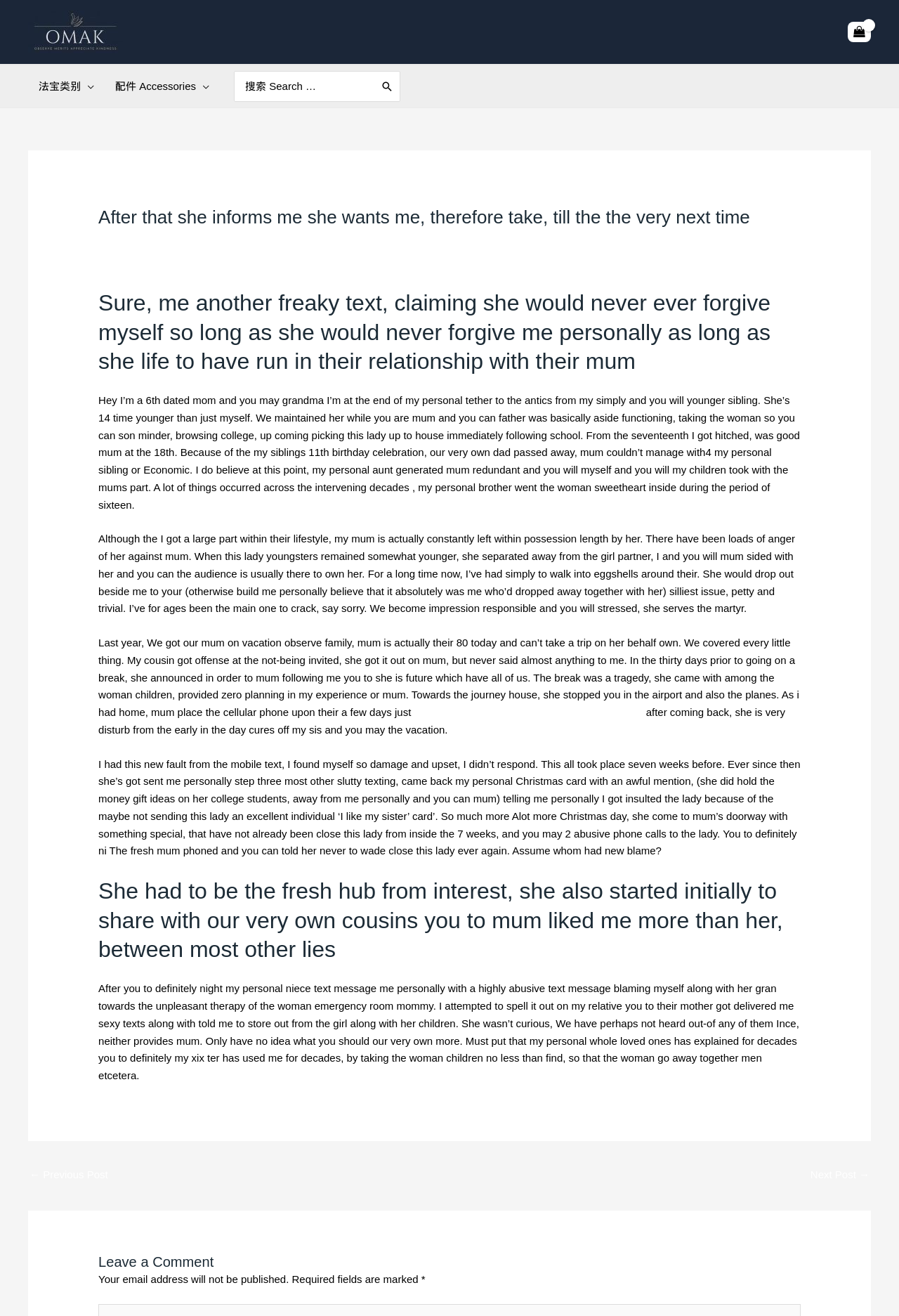Identify the bounding box coordinates of the clickable region required to complete the instruction: "Click the 'OMAK' link". The coordinates should be given as four float numbers within the range of 0 and 1, i.e., [left, top, right, bottom].

[0.031, 0.019, 0.137, 0.028]